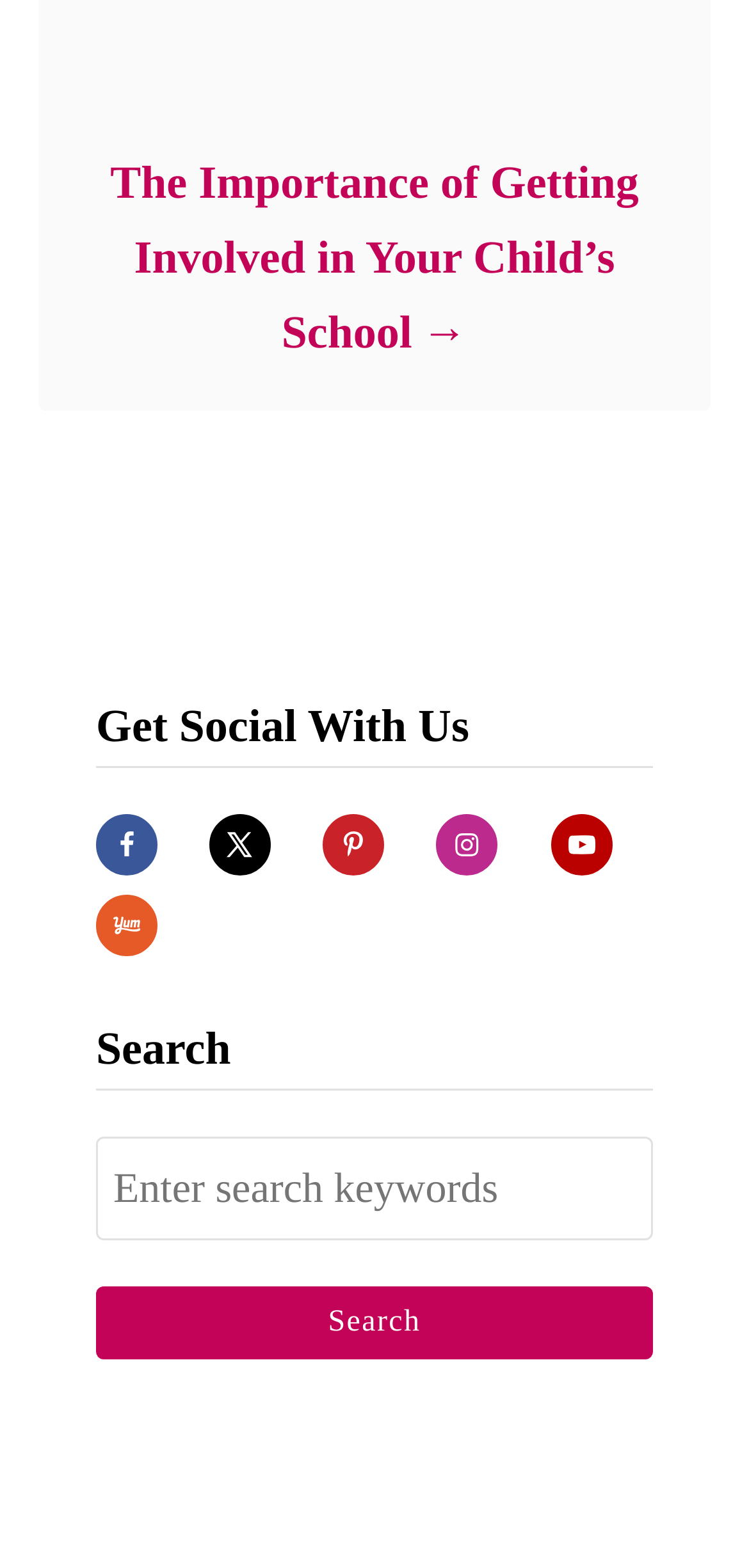Please provide a one-word or short phrase answer to the question:
What is the purpose of the search bar?

To search the website